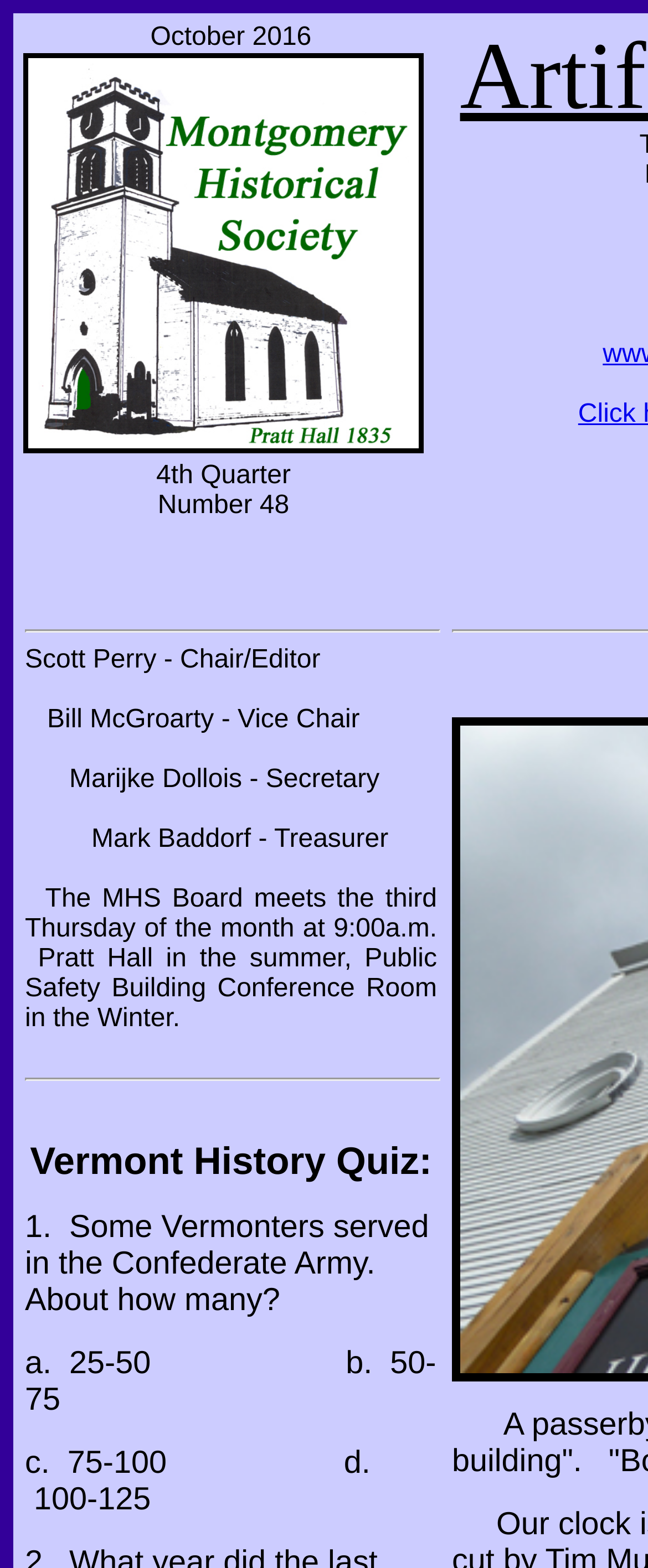Answer the following inquiry with a single word or phrase:
What is the range of Vermonters who served in the Confederate Army?

25-50, 50-75, 75-100, 100-125